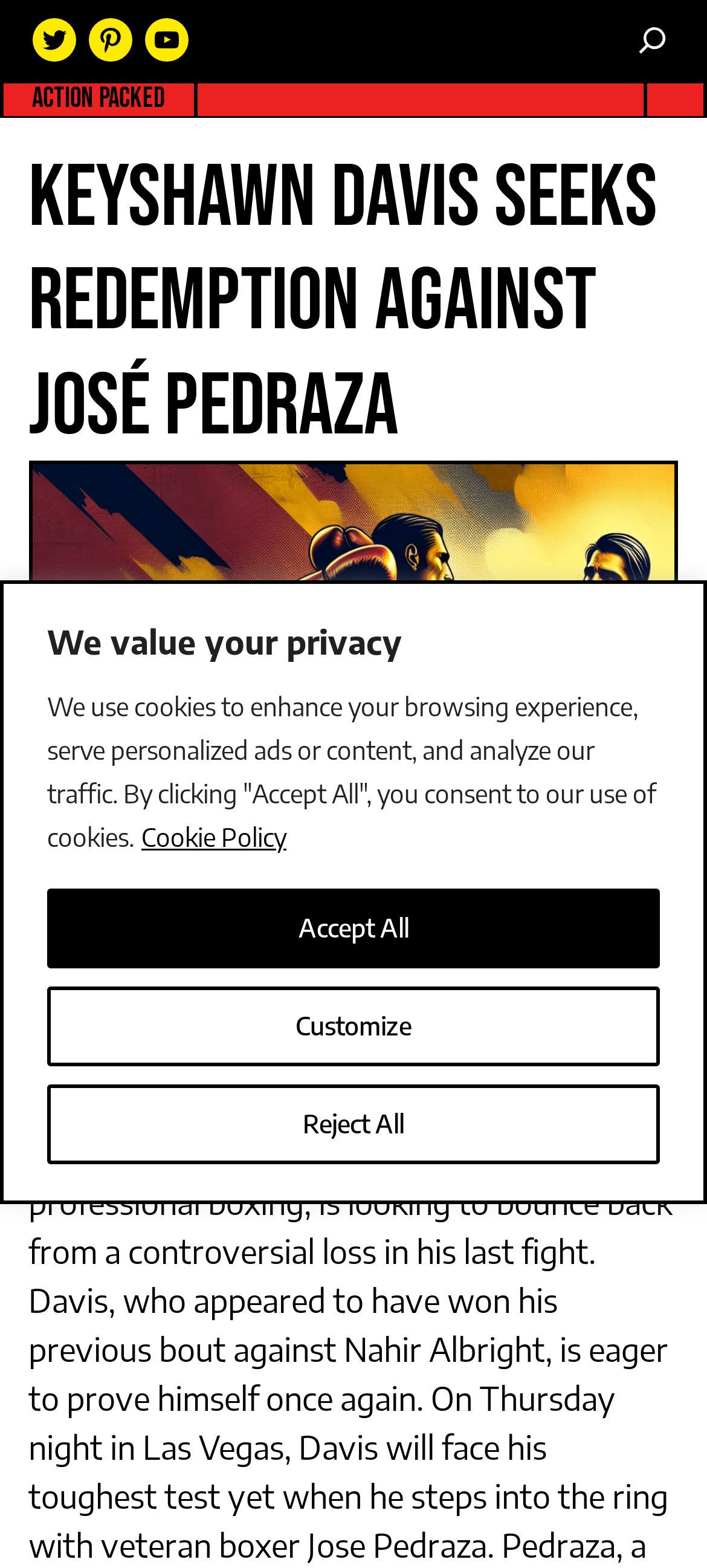What is the text on the ACTION PACKED link?
Please answer using one word or phrase, based on the screenshot.

ACTION PACKED